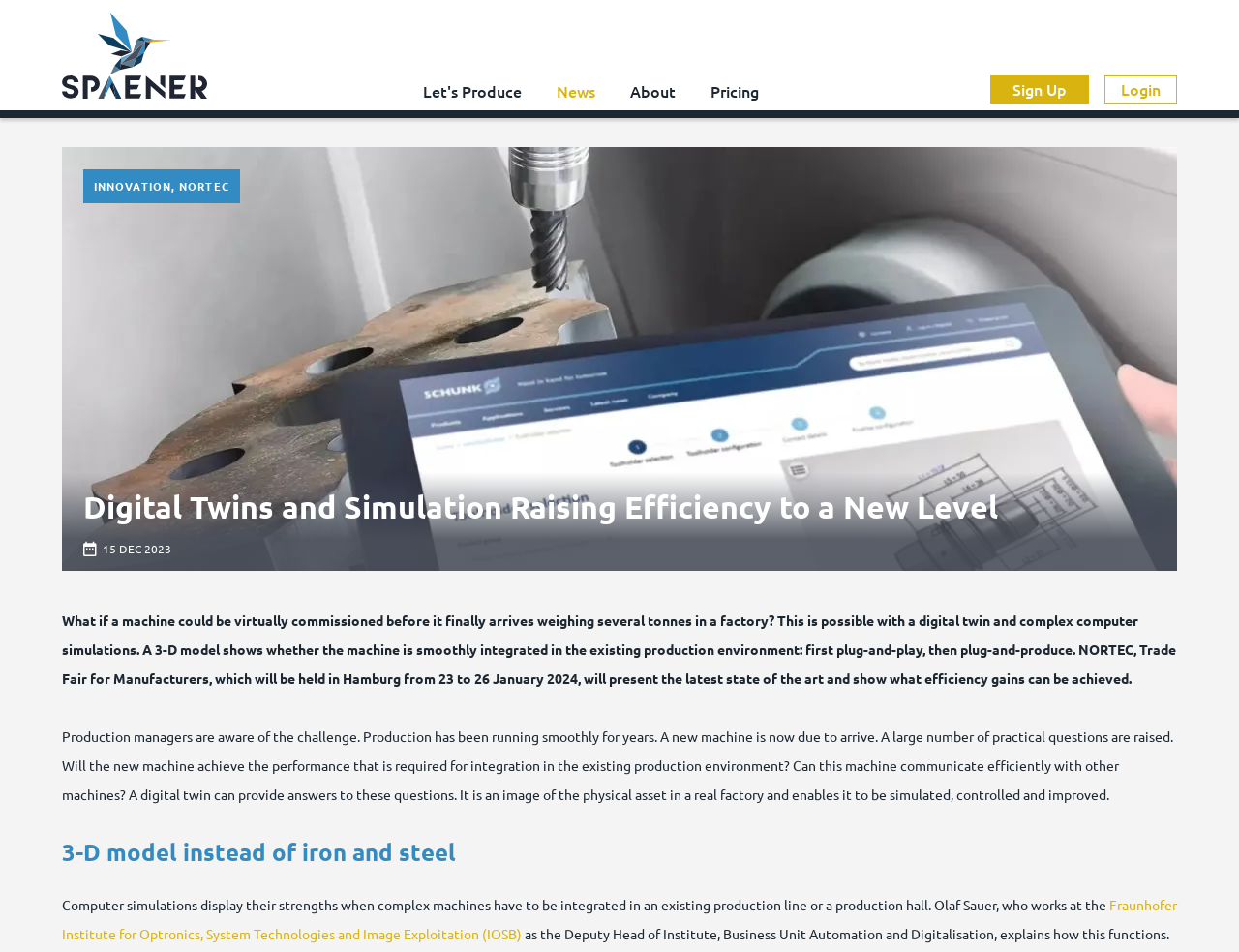Determine the bounding box coordinates of the area to click in order to meet this instruction: "Visit the Fraunhofer Institute for Optronics, System Technologies and Image Exploitation (IOSB) website".

[0.05, 0.941, 0.95, 0.99]